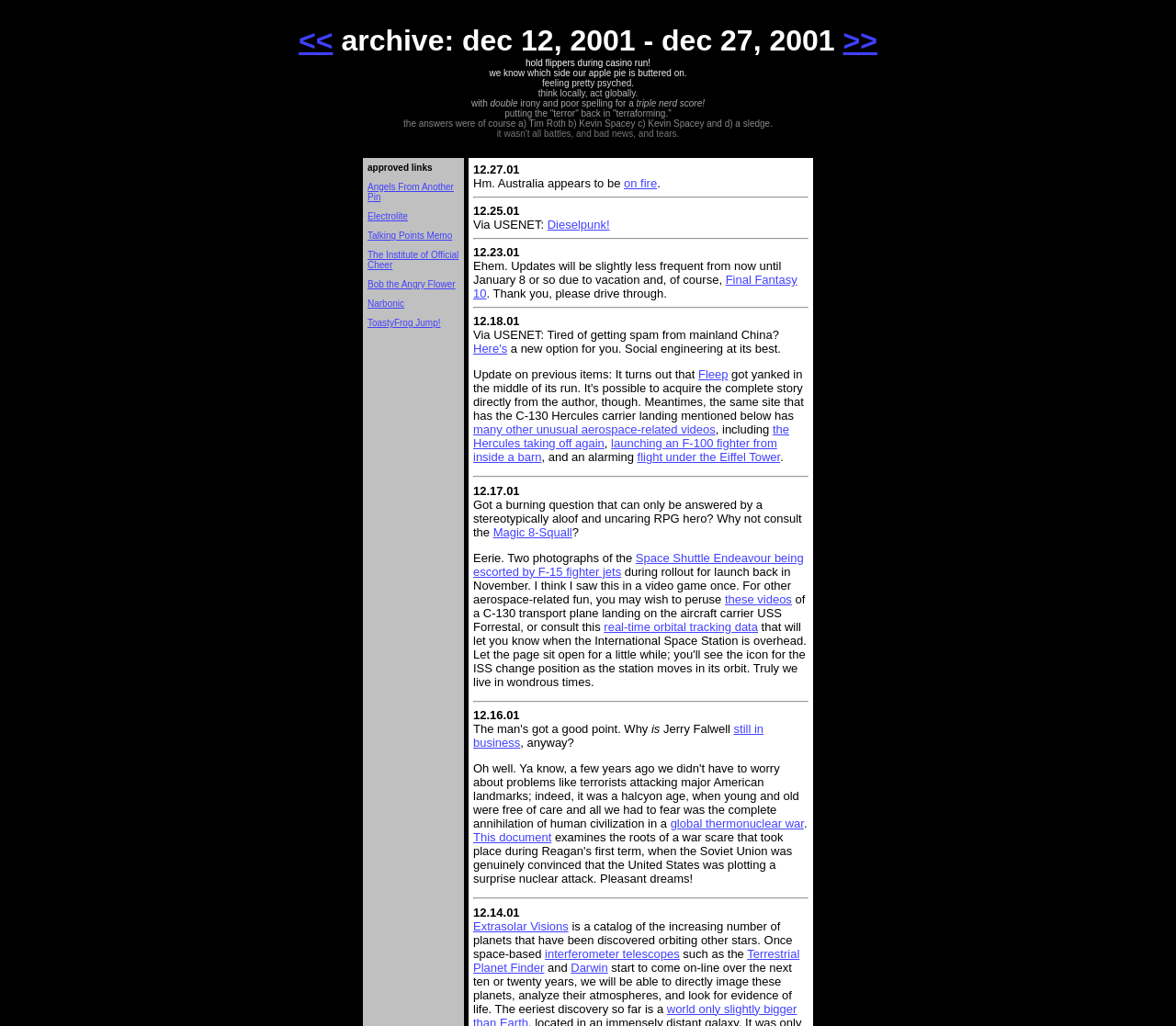Use the details in the image to answer the question thoroughly: 
What is the purpose of the Magic 8-Squall?

I inferred the answer by reading the surrounding text 'Got a burning question that can only be answered by a stereotypically aloof and uncaring RPG hero? Why not consult the Magic 8-Squall' which suggests that the Magic 8-Squall is a tool for answering questions.